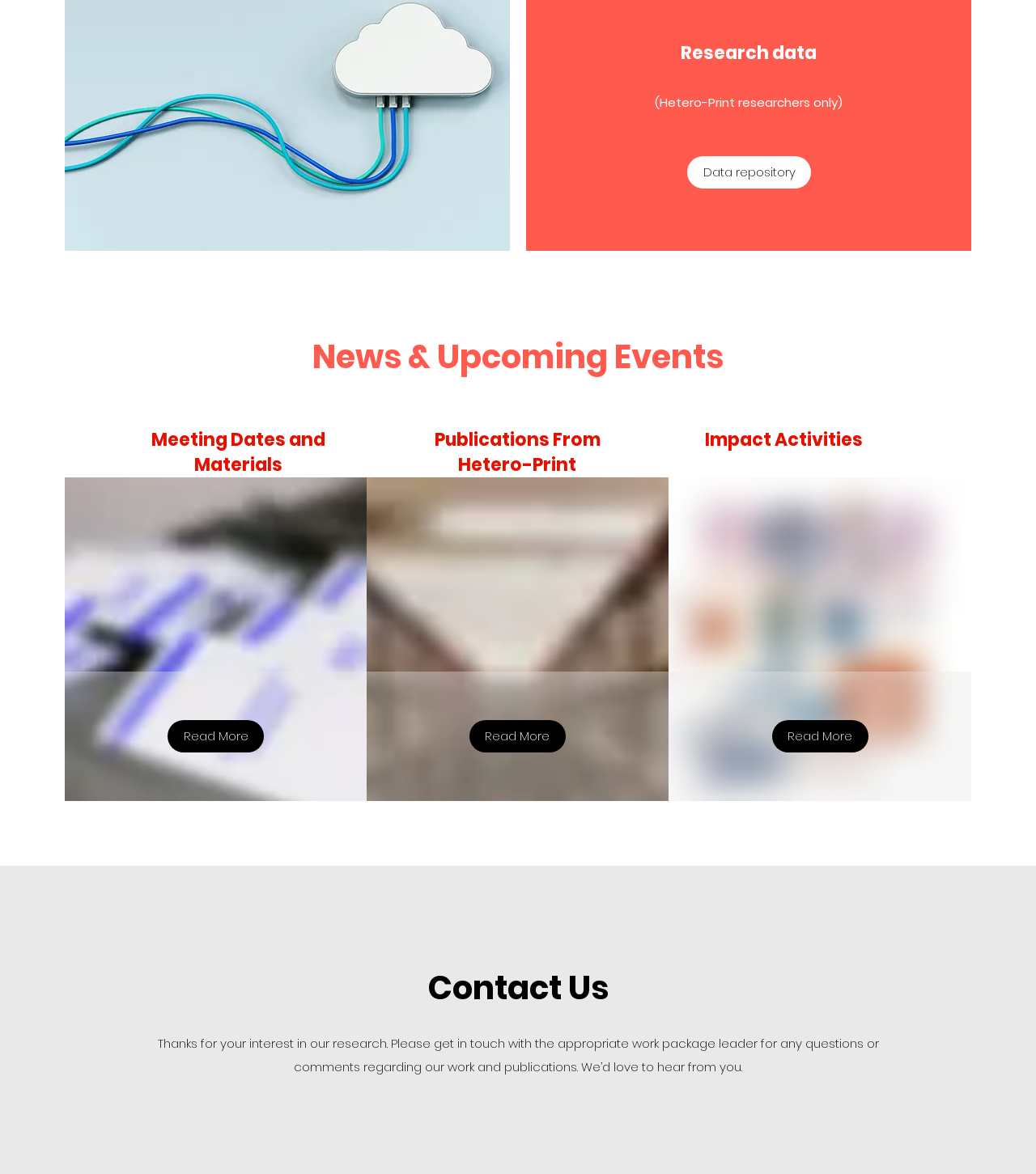Use a single word or phrase to answer the question:
What are the three images on the webpage?

Conference Program, Library Book Shelves, Research impact